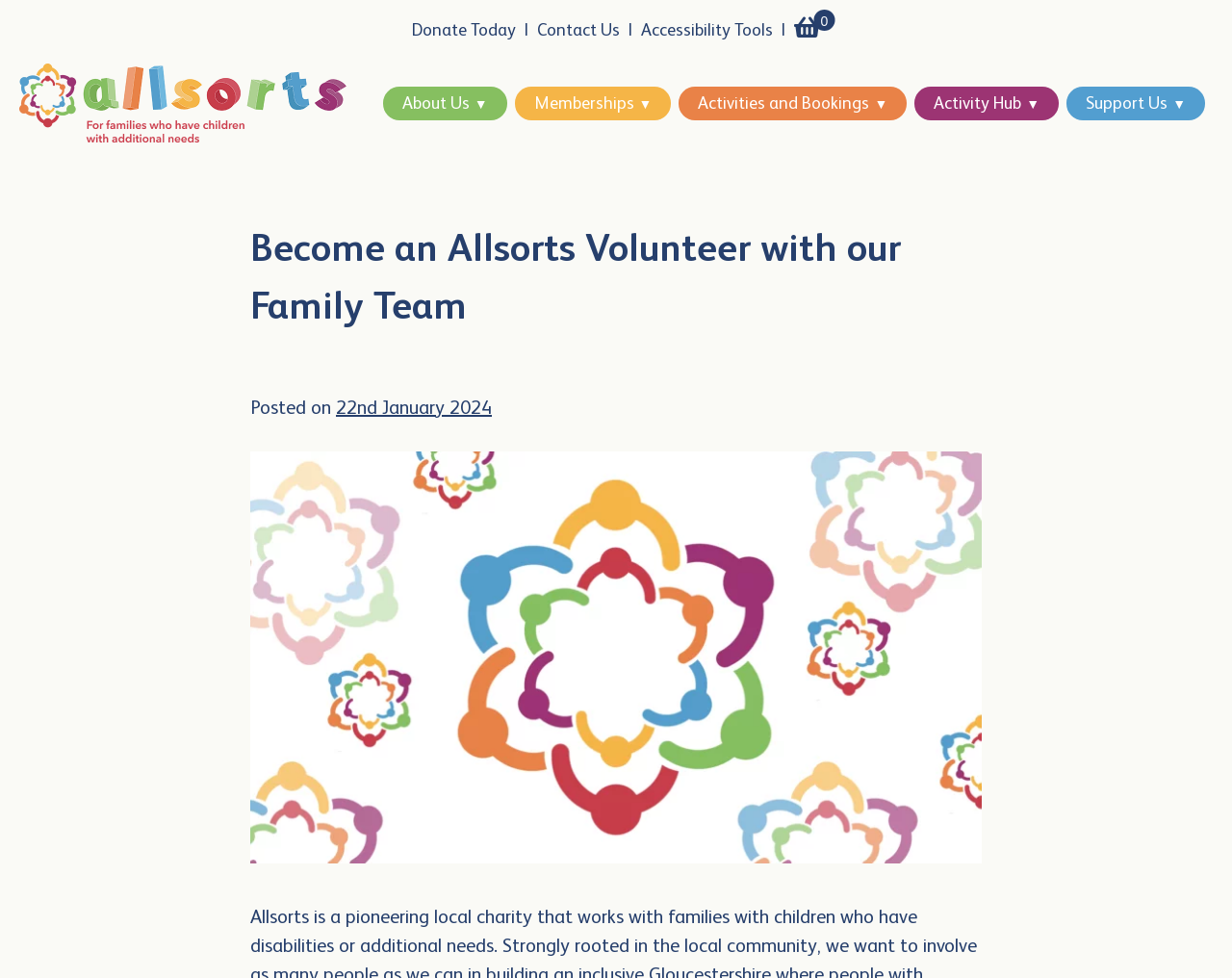Determine the bounding box coordinates for the area that should be clicked to carry out the following instruction: "Click Contact Us".

[0.432, 0.021, 0.507, 0.04]